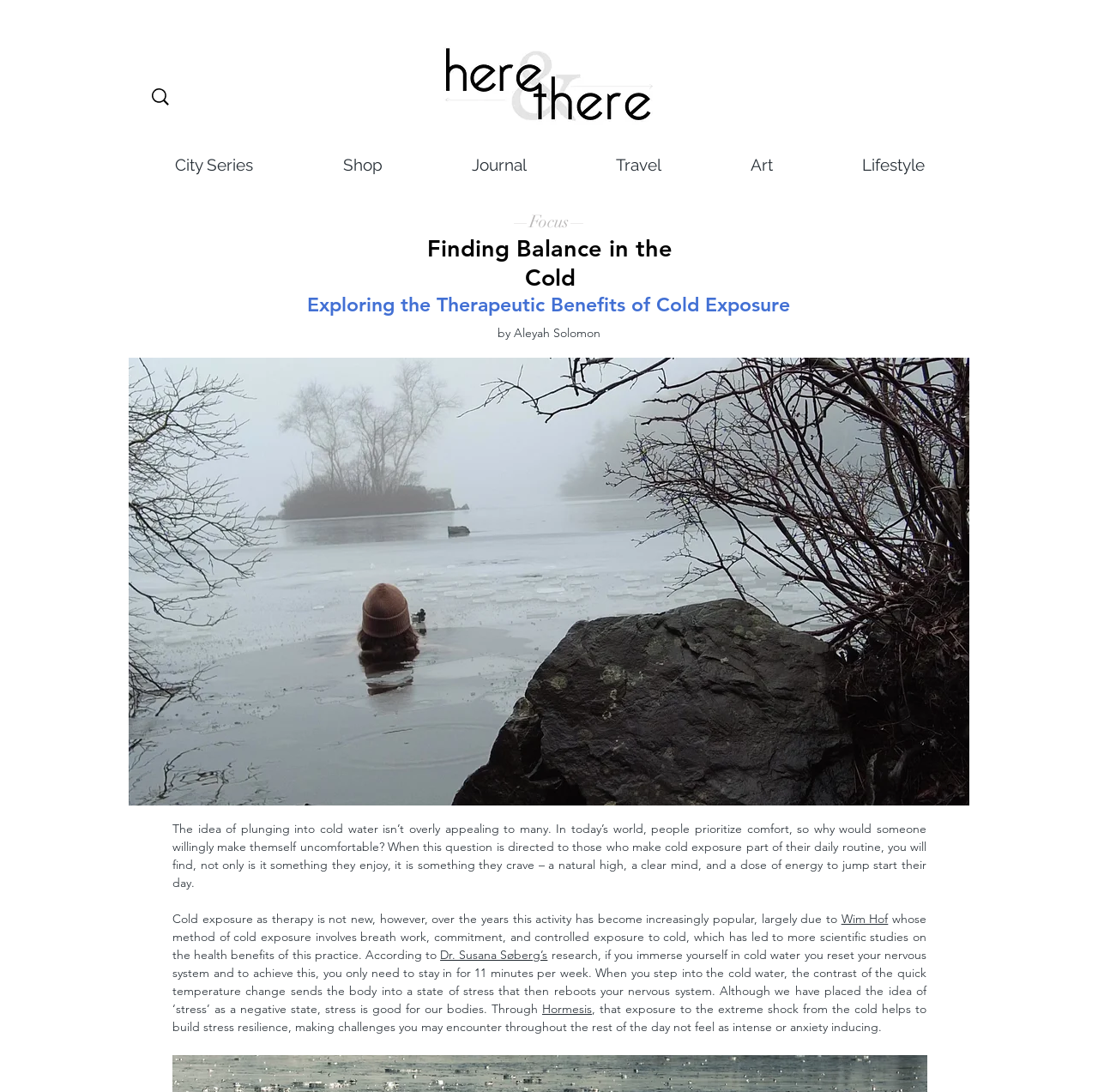How many minutes of cold exposure per week are needed to reset the nervous system?
Refer to the image and offer an in-depth and detailed answer to the question.

I found the answer by reading the text which mentions 'if you immerse yourself in cold water you reset your nervous system and to achieve this, you only need to stay in for 11 minutes per week'.